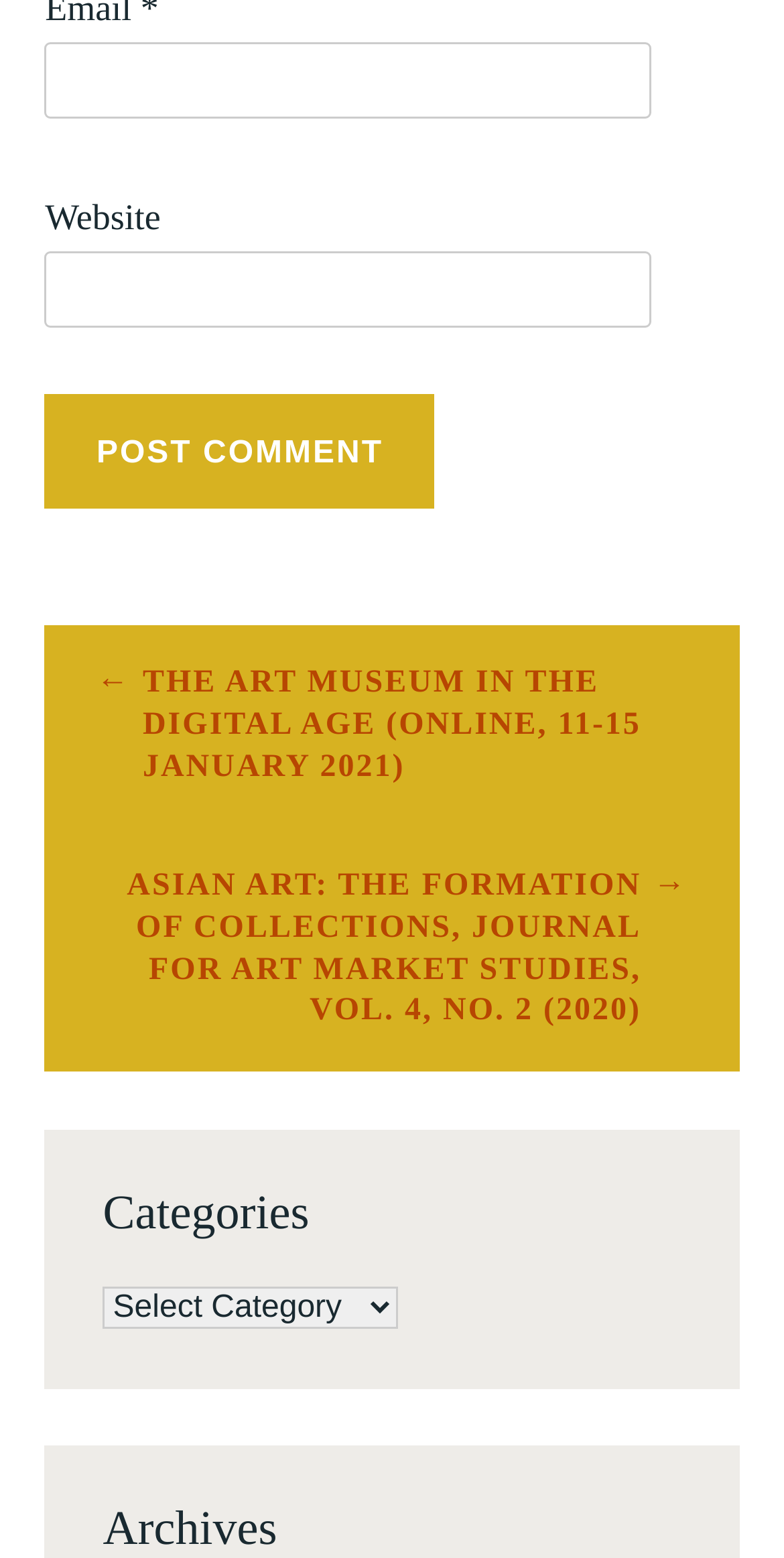What is the purpose of the 'Email' textbox?
From the image, respond using a single word or phrase.

To enter email address